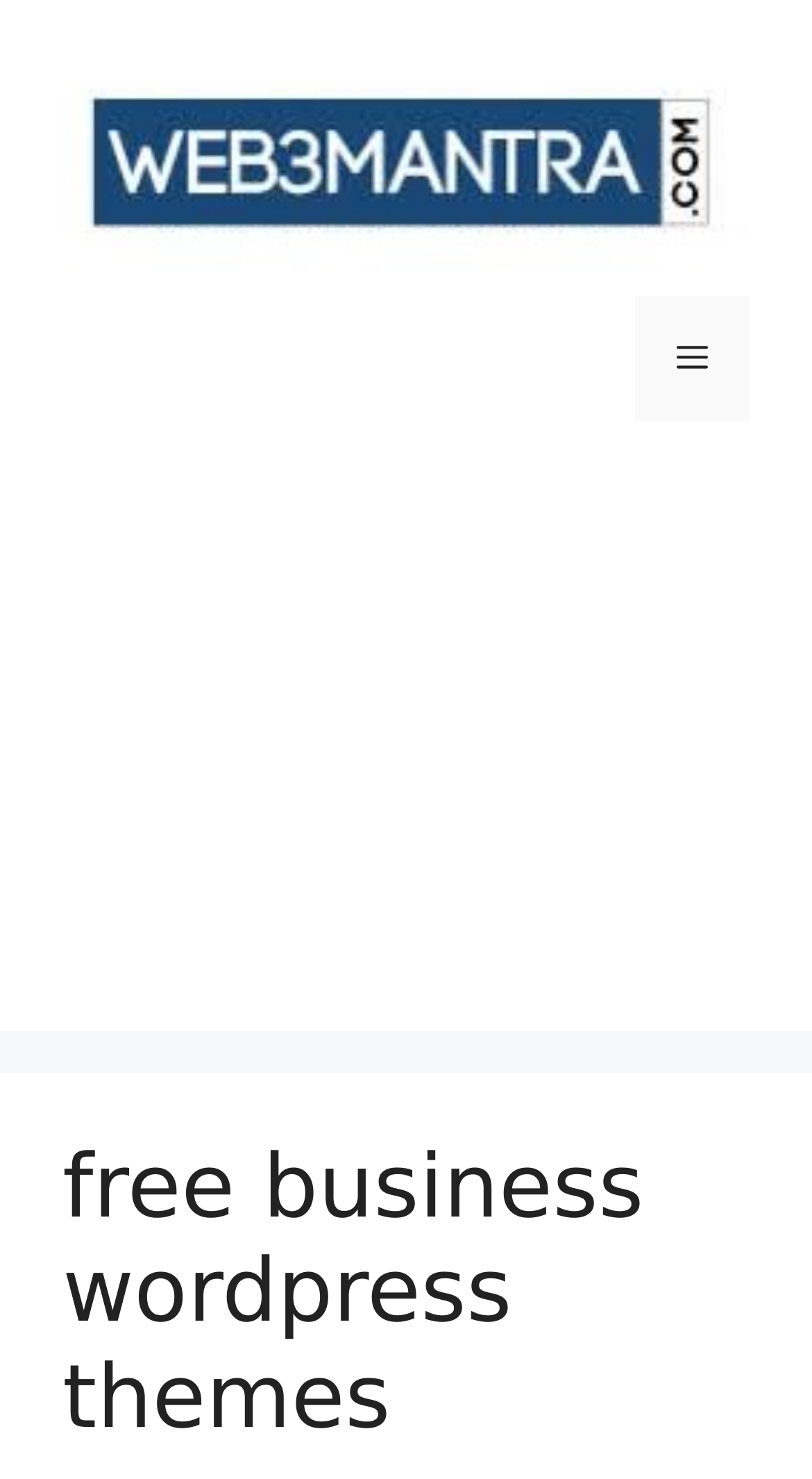Find the bounding box of the element with the following description: "info@dazzlecoldchain.com". The coordinates must be four float numbers between 0 and 1, formatted as [left, top, right, bottom].

None